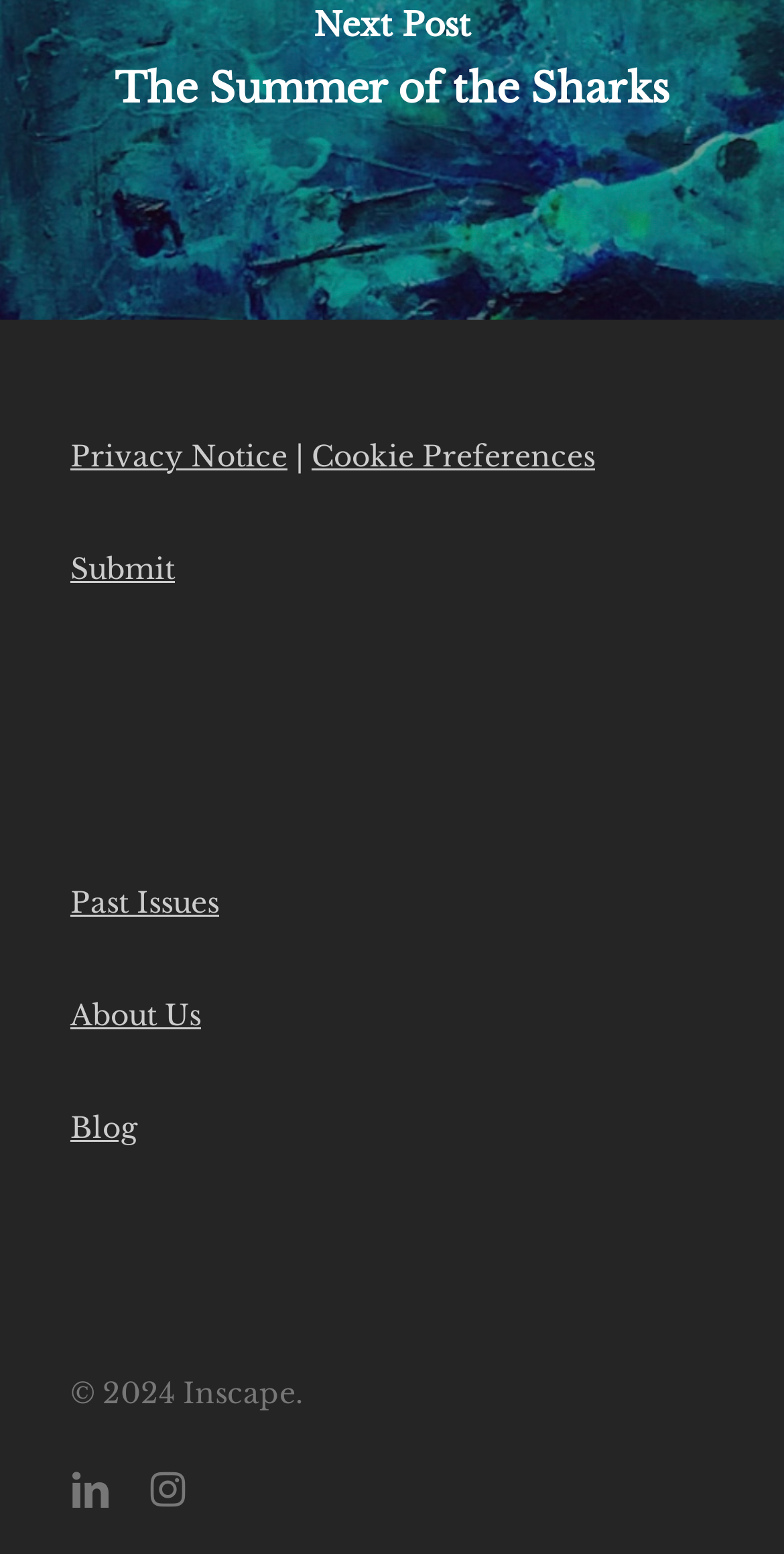Provide the bounding box coordinates of the section that needs to be clicked to accomplish the following instruction: "Learn about the company."

[0.09, 0.642, 0.256, 0.665]